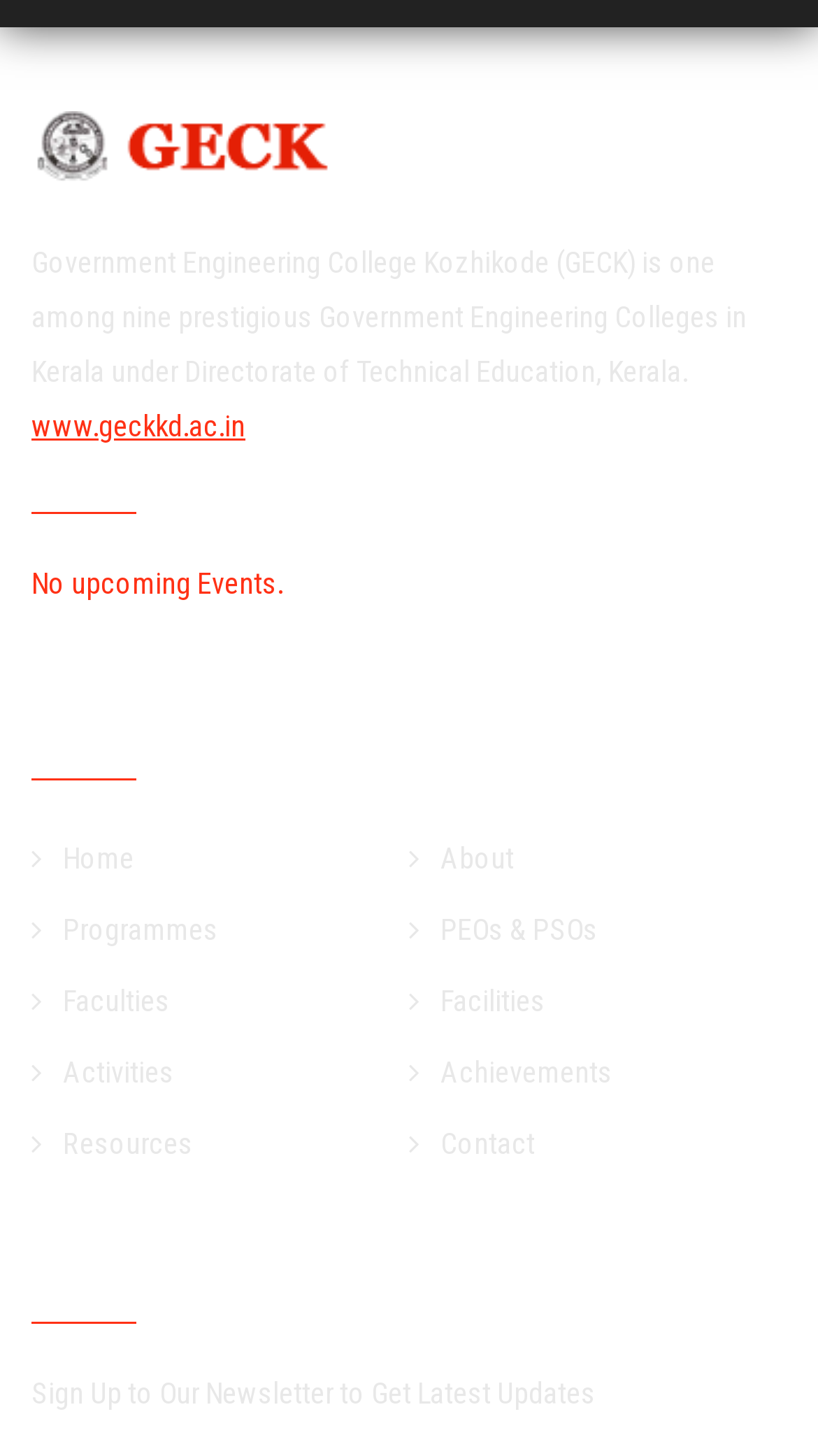What is the website URL of the college?
Respond to the question with a single word or phrase according to the image.

www.geckkd.ac.in